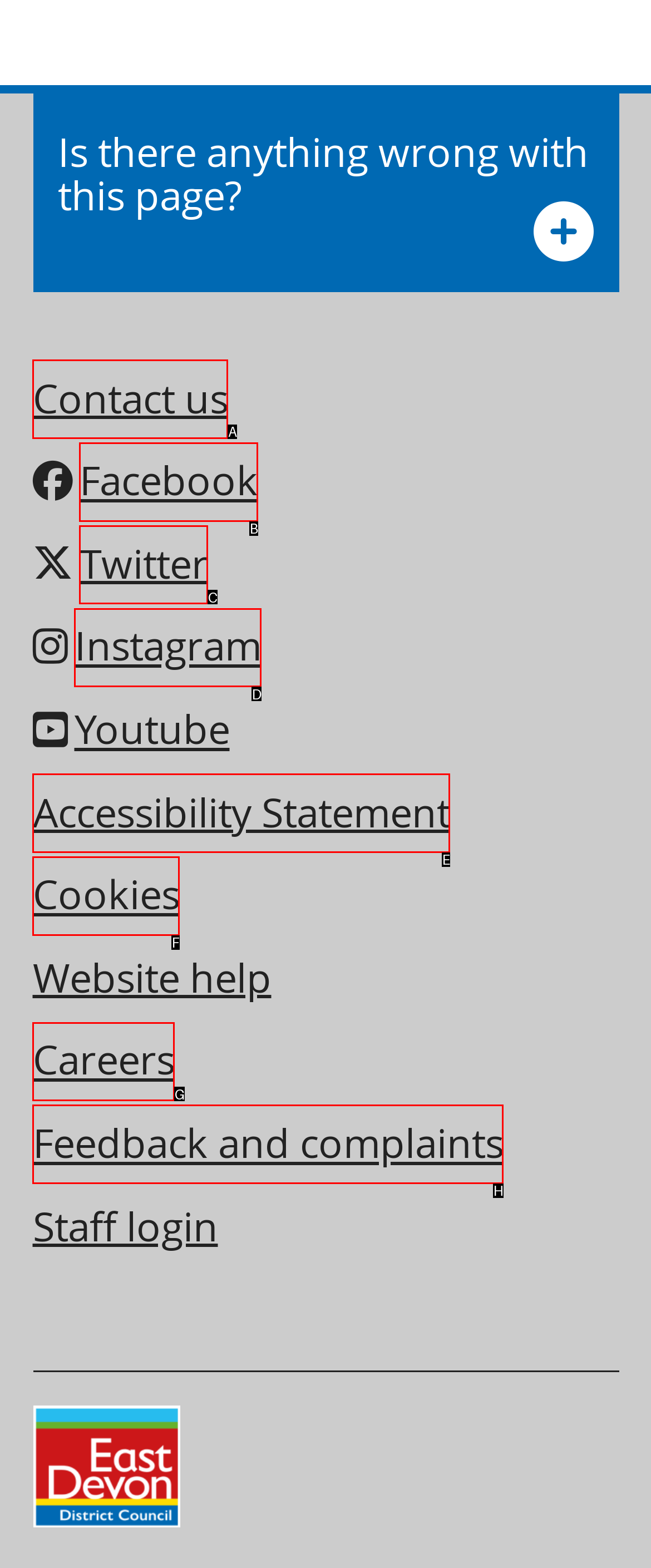Which option best describes: Contact us
Respond with the letter of the appropriate choice.

A